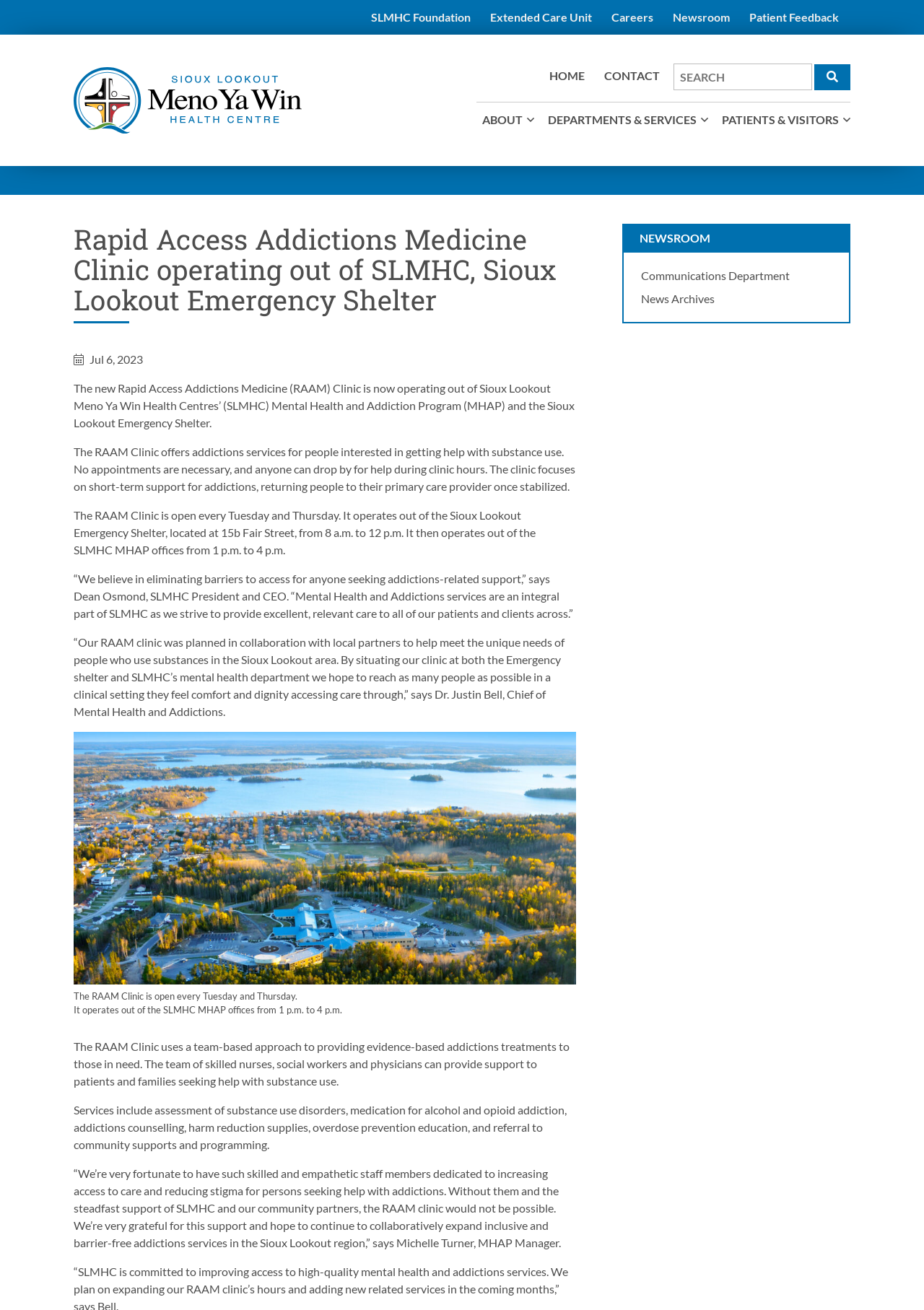Please locate the bounding box coordinates of the element that needs to be clicked to achieve the following instruction: "Contact us". The coordinates should be four float numbers between 0 and 1, i.e., [left, top, right, bottom].

[0.648, 0.049, 0.72, 0.066]